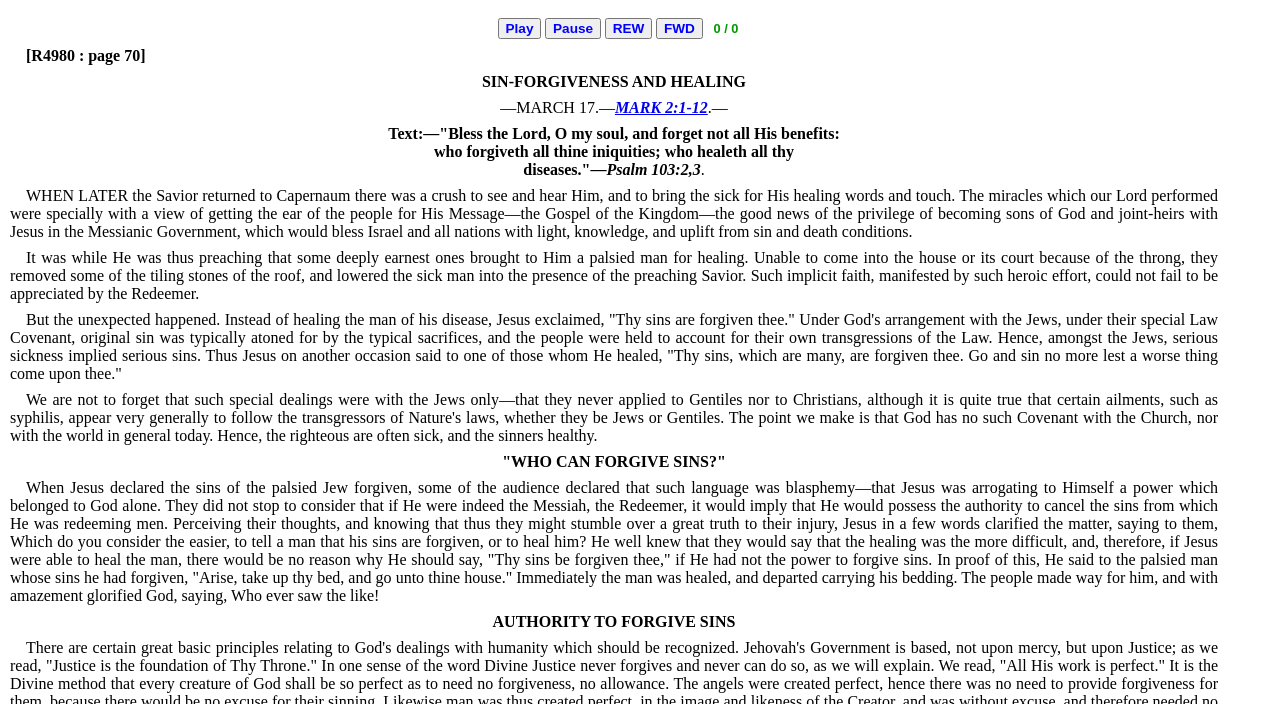What is the topic of the text?
Refer to the image and respond with a one-word or short-phrase answer.

Sin forgiveness and healing